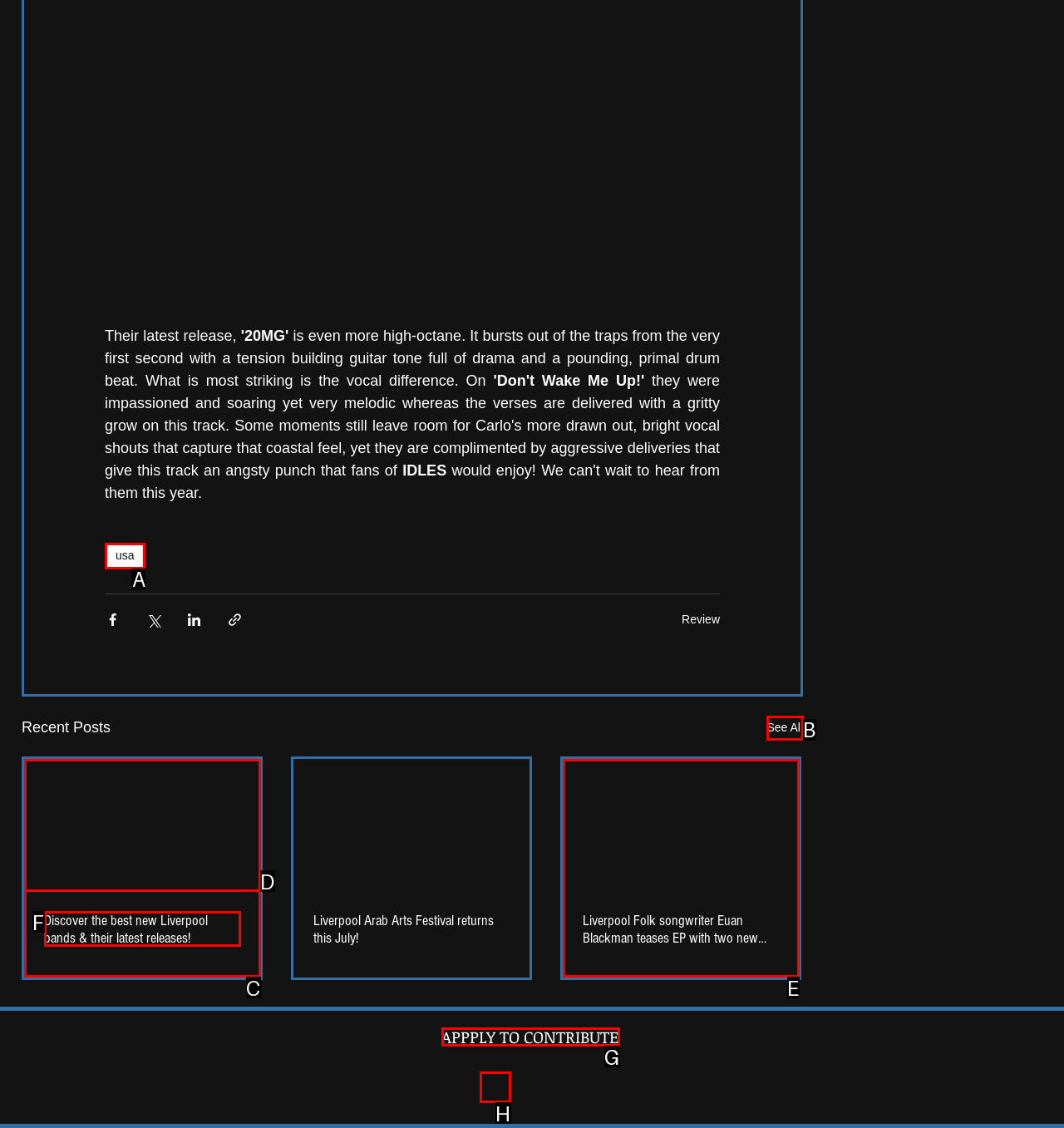Which option aligns with the description: See All? Respond by selecting the correct letter.

B